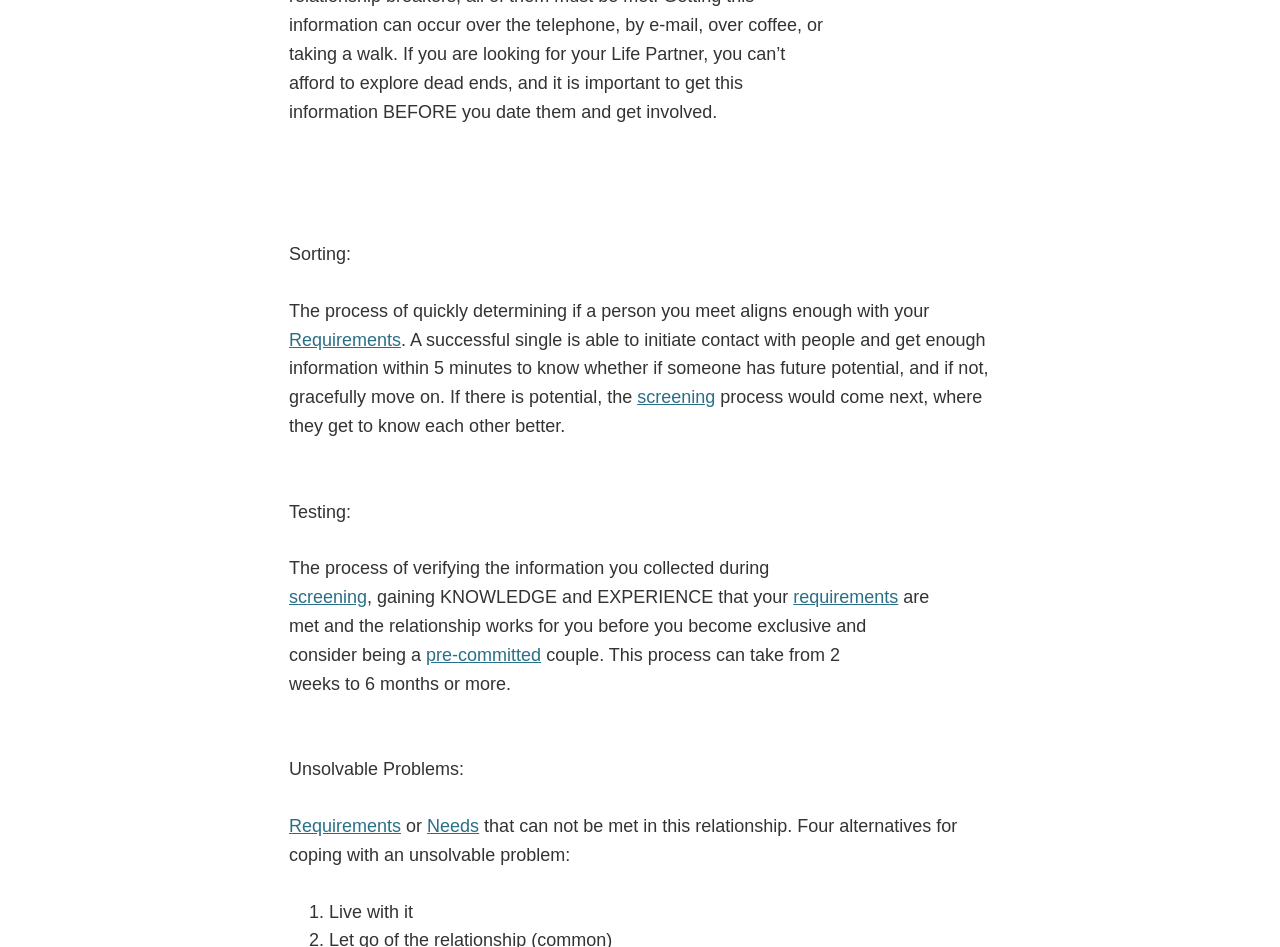What are unsolvable problems in a relationship?
Using the image as a reference, deliver a detailed and thorough answer to the question.

The webpage explains that unsolvable problems in a relationship refer to requirements or needs that cannot be met, and provides four alternatives for coping with such problems.